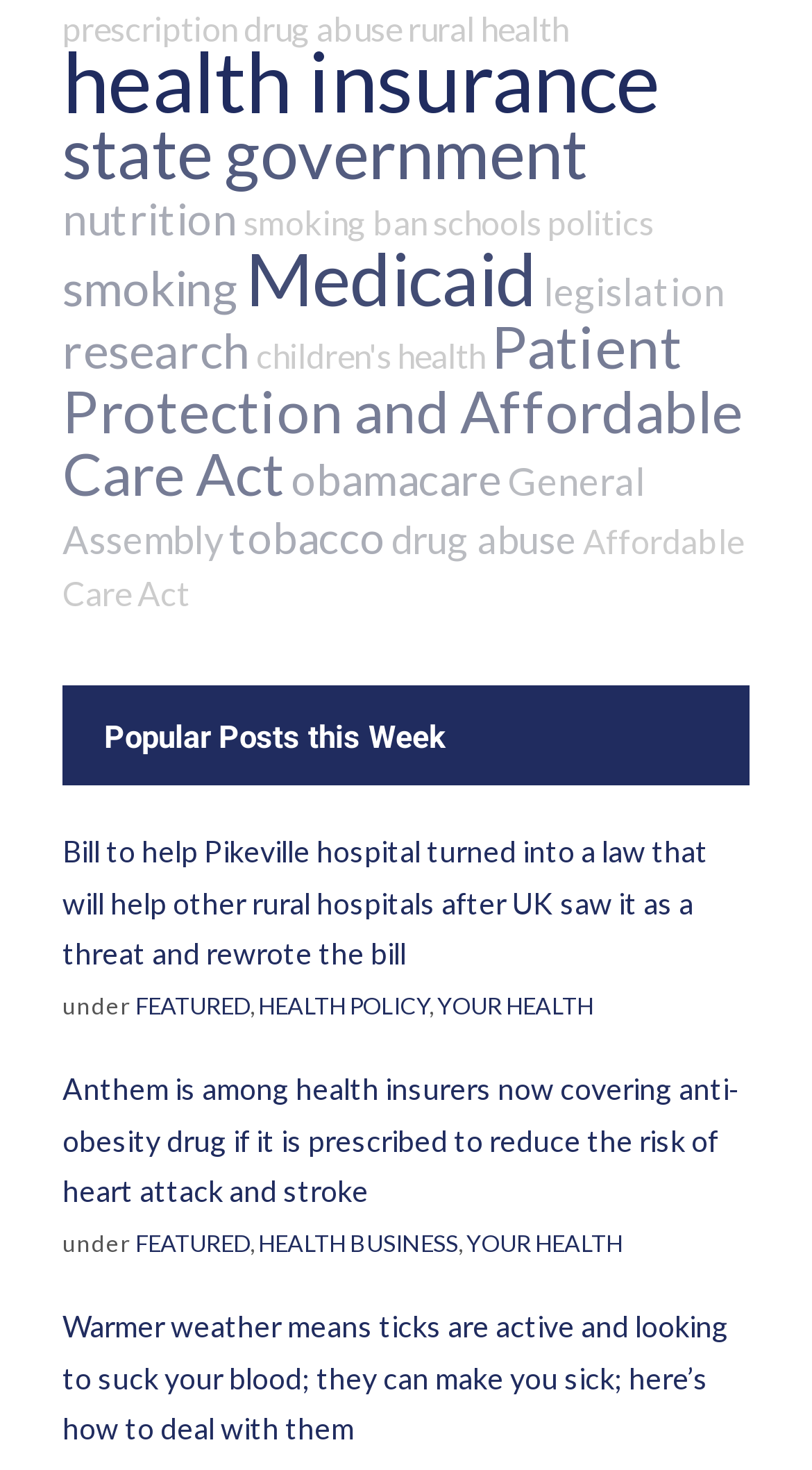What is the topic of the first link?
Please provide a single word or phrase as your answer based on the image.

prescription drug abuse